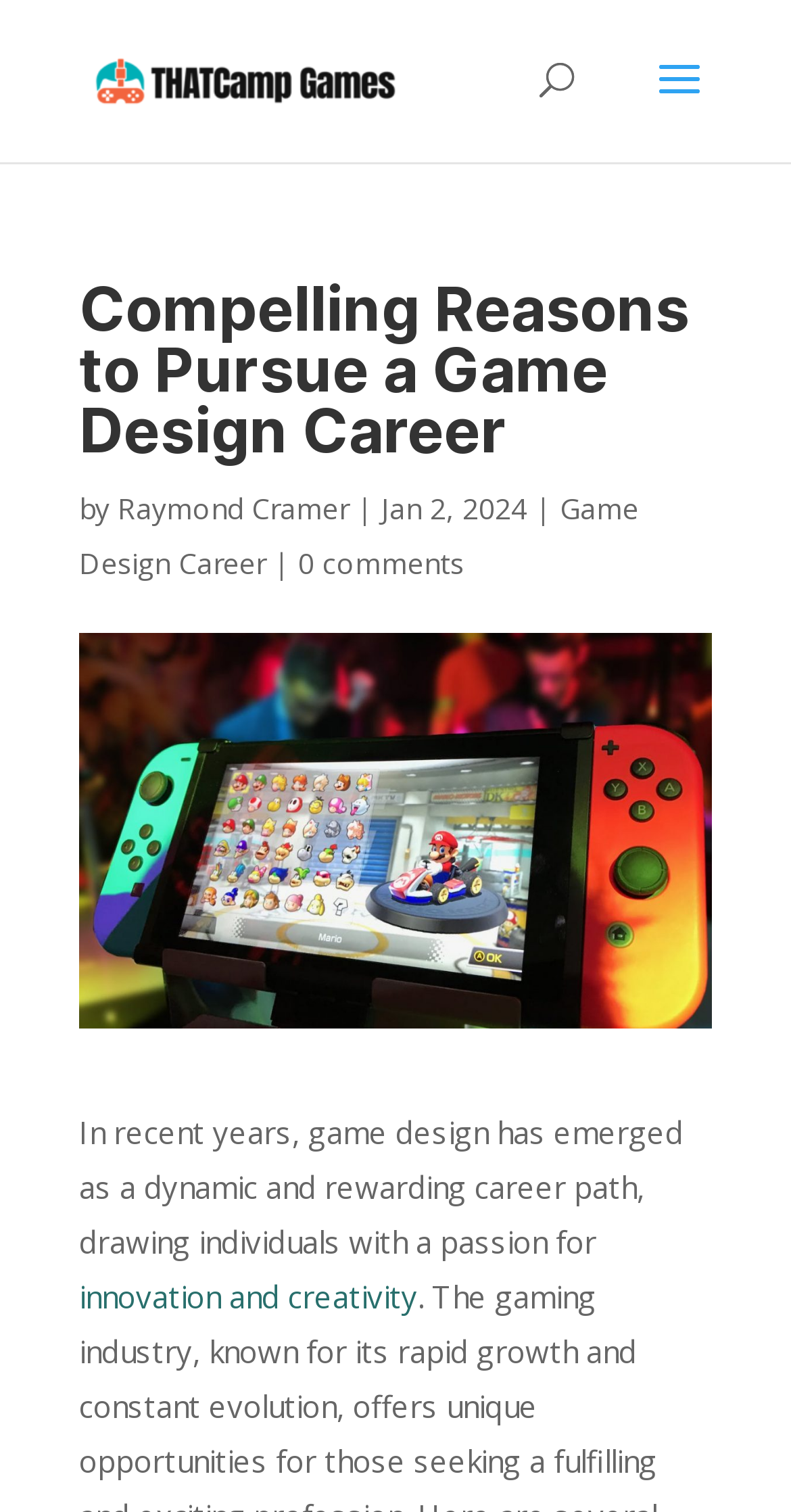Could you identify the text that serves as the heading for this webpage?

Compelling Reasons to Pursue a Game Design Career